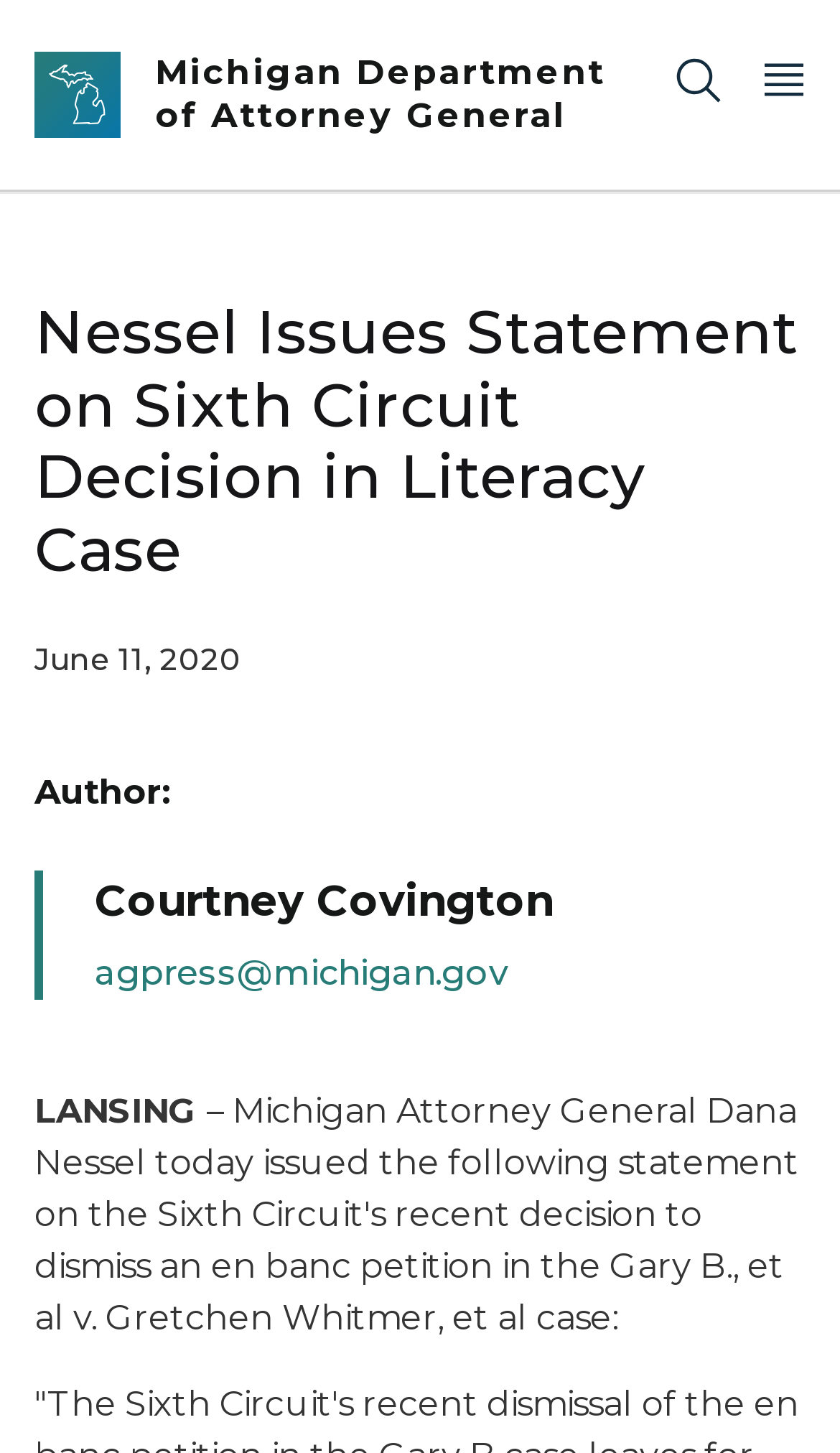What is the date of the statement?
Based on the screenshot, provide a one-word or short-phrase response.

June 11, 2020